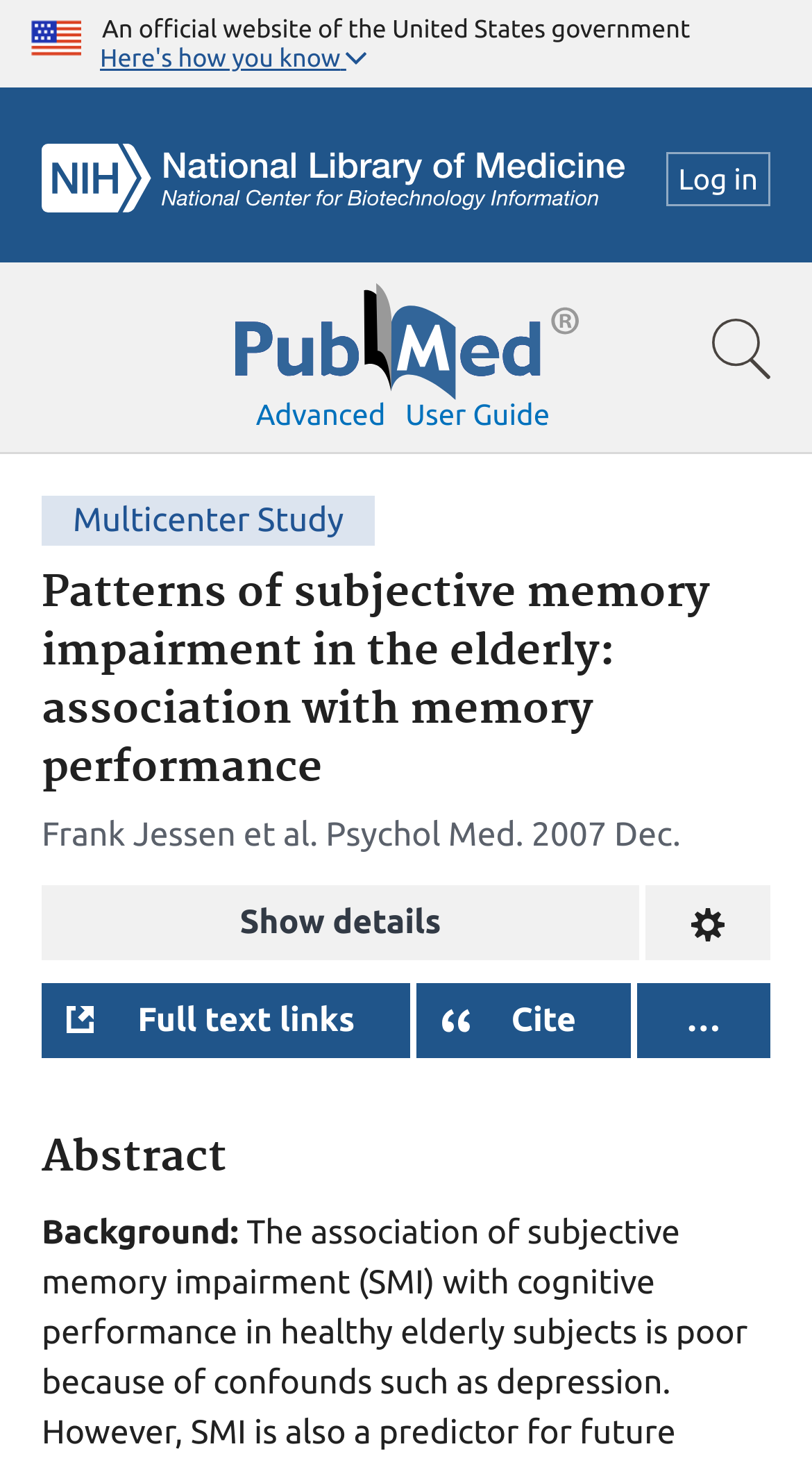Identify the bounding box coordinates of the clickable section necessary to follow the following instruction: "View full article details". The coordinates should be presented as four float numbers from 0 to 1, i.e., [left, top, right, bottom].

[0.051, 0.607, 0.787, 0.659]